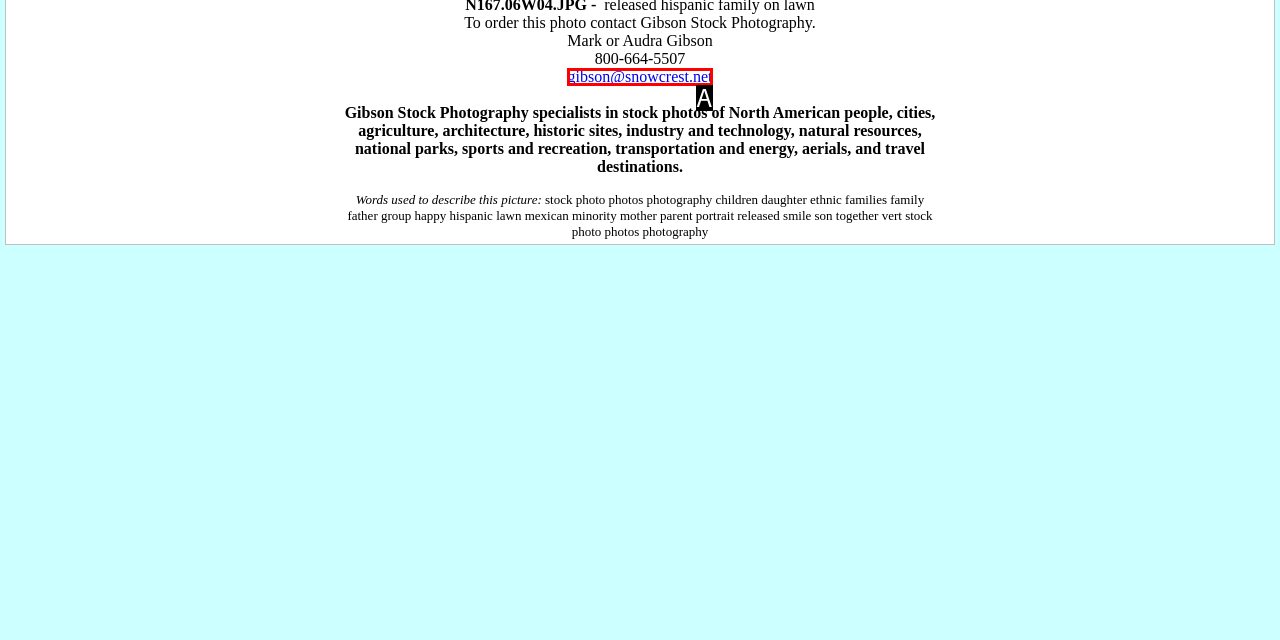From the provided options, pick the HTML element that matches the description: gibson@snowcrest.net. Respond with the letter corresponding to your choice.

A